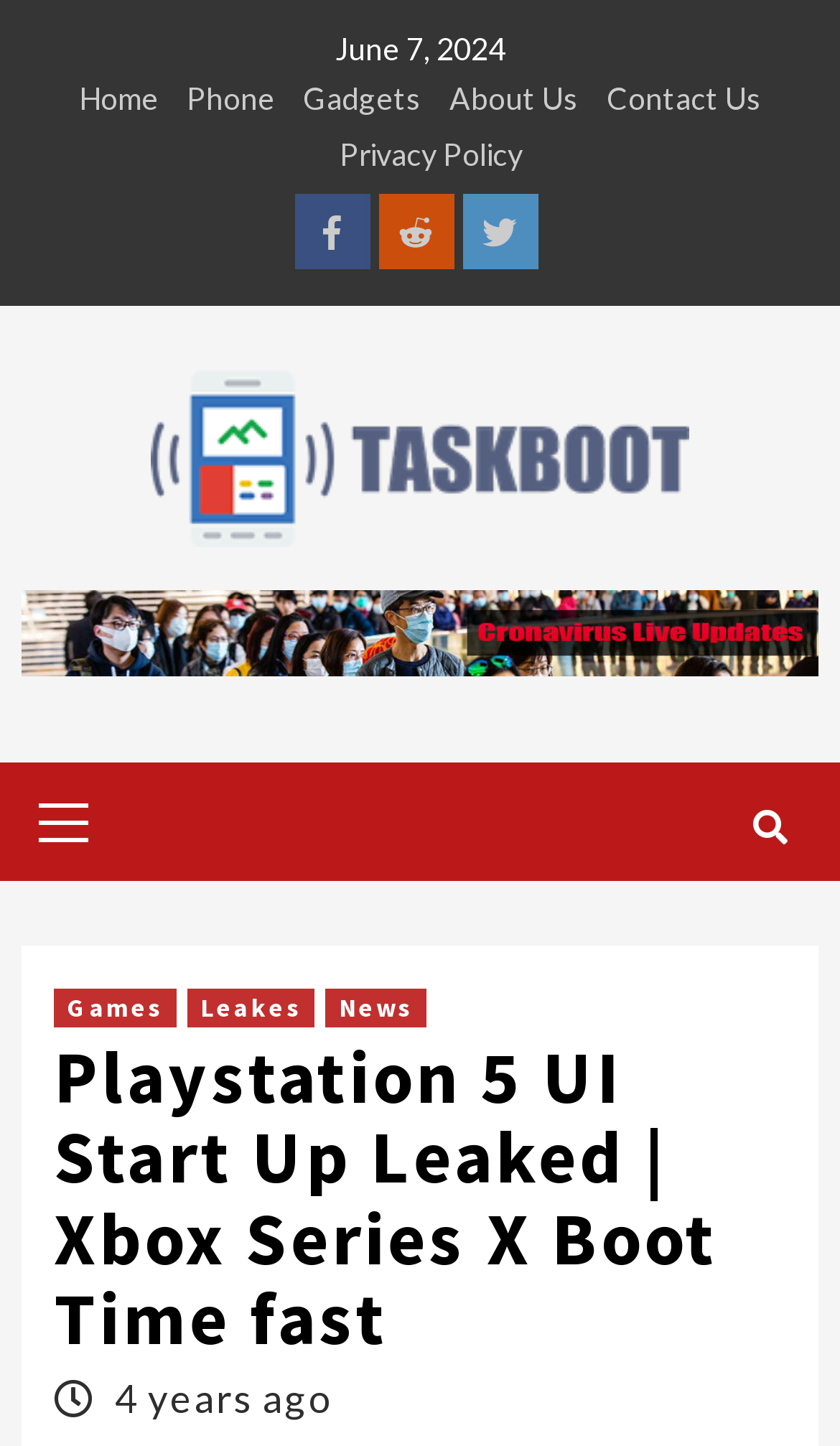Can you show the bounding box coordinates of the region to click on to complete the task described in the instruction: "Open Primary Menu"?

[0.026, 0.527, 0.244, 0.609]